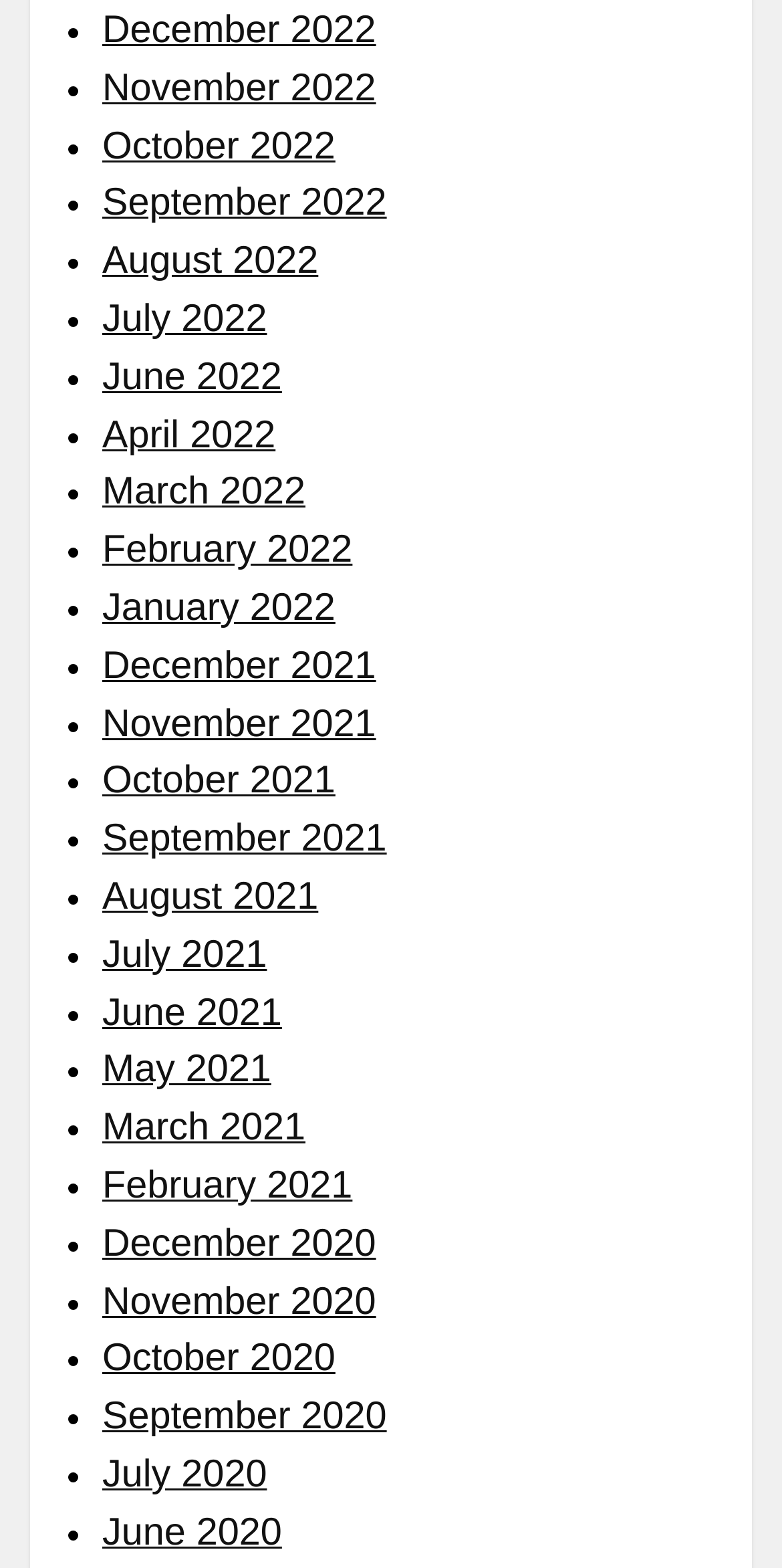What is the earliest month listed?
Based on the visual content, answer with a single word or a brief phrase.

June 2020